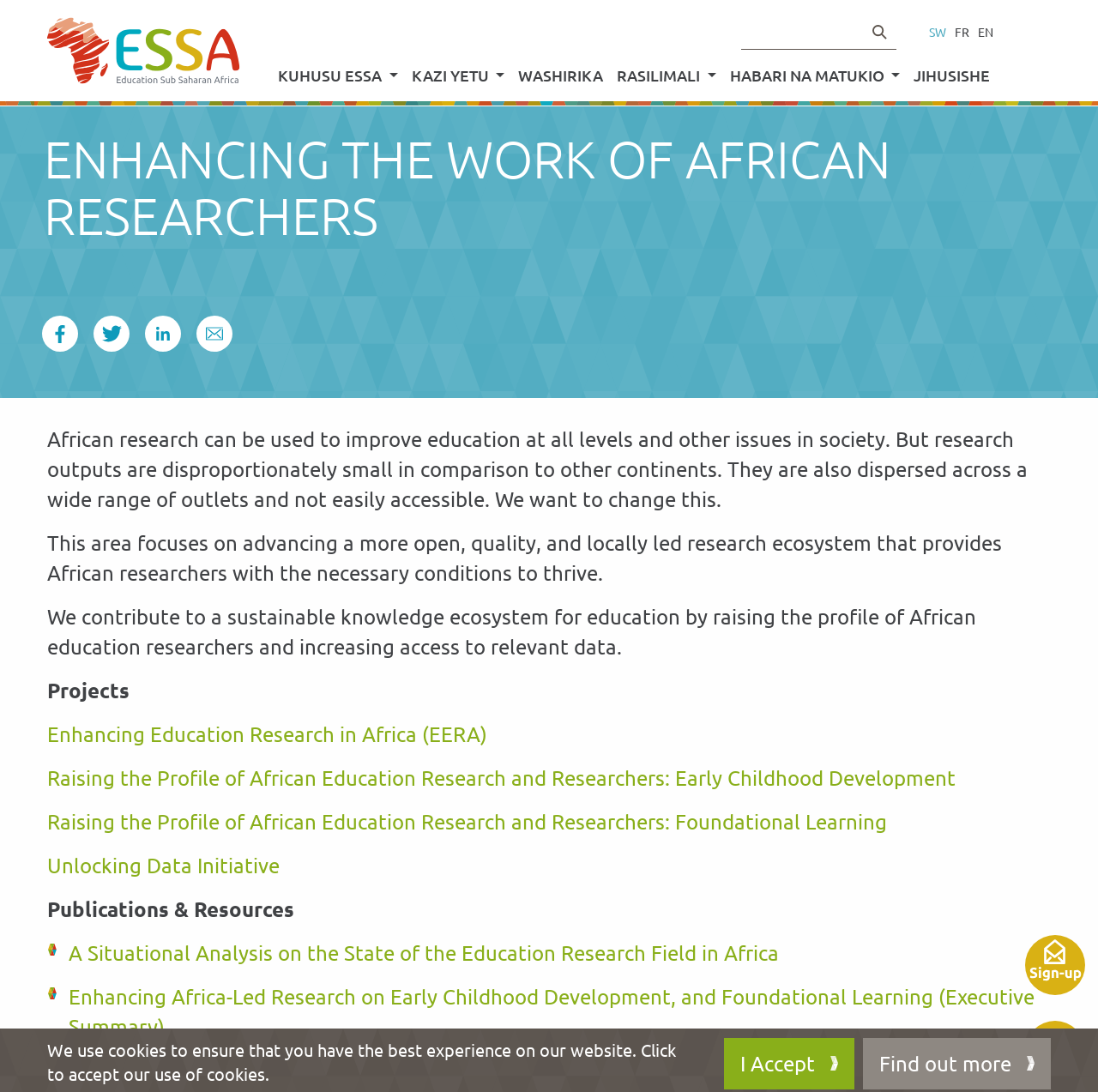Analyze the image and answer the question with as much detail as possible: 
How many projects are listed on this webpage?

By examining the webpage content, I found four project links listed: 'Enhancing Education Research in Africa (EERA)', 'Raising the Profile of African Education Research and Researchers: Early Childhood Development', 'Raising the Profile of African Education Research and Researchers: Foundational Learning', and 'Unlocking Data Initiative'.